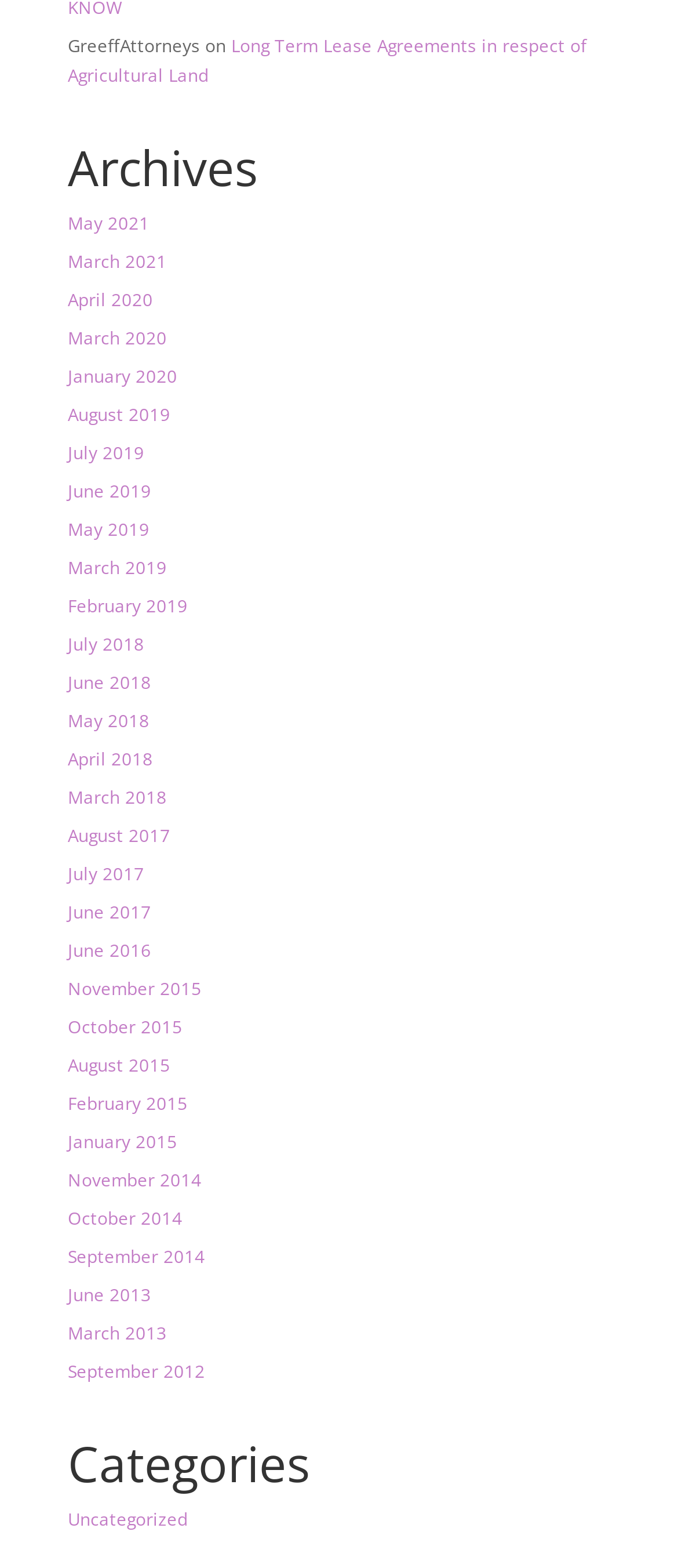Kindly respond to the following question with a single word or a brief phrase: 
How many categories are available?

1